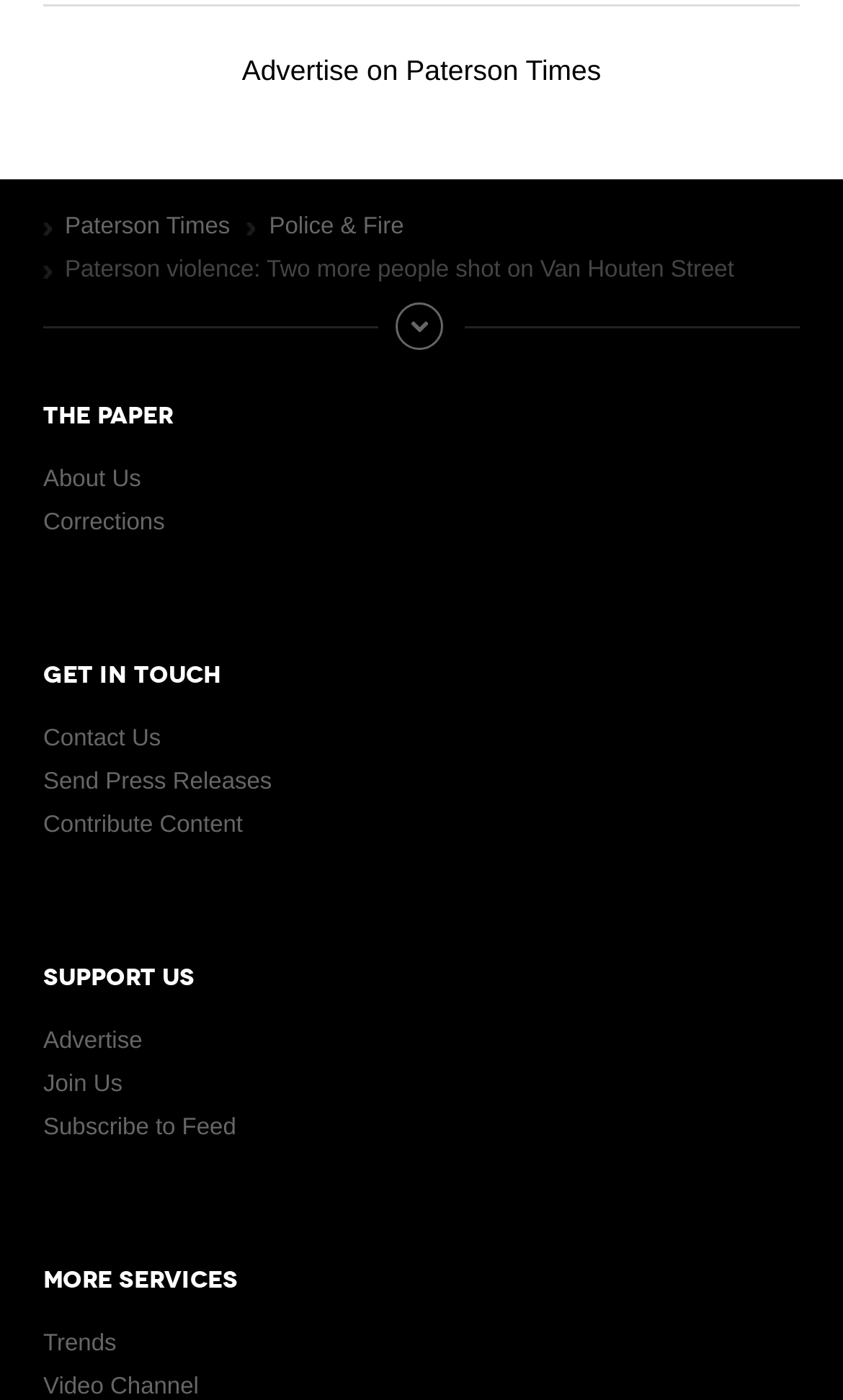Please identify the bounding box coordinates of the element on the webpage that should be clicked to follow this instruction: "Contact the website". The bounding box coordinates should be given as four float numbers between 0 and 1, formatted as [left, top, right, bottom].

[0.051, 0.519, 0.191, 0.537]